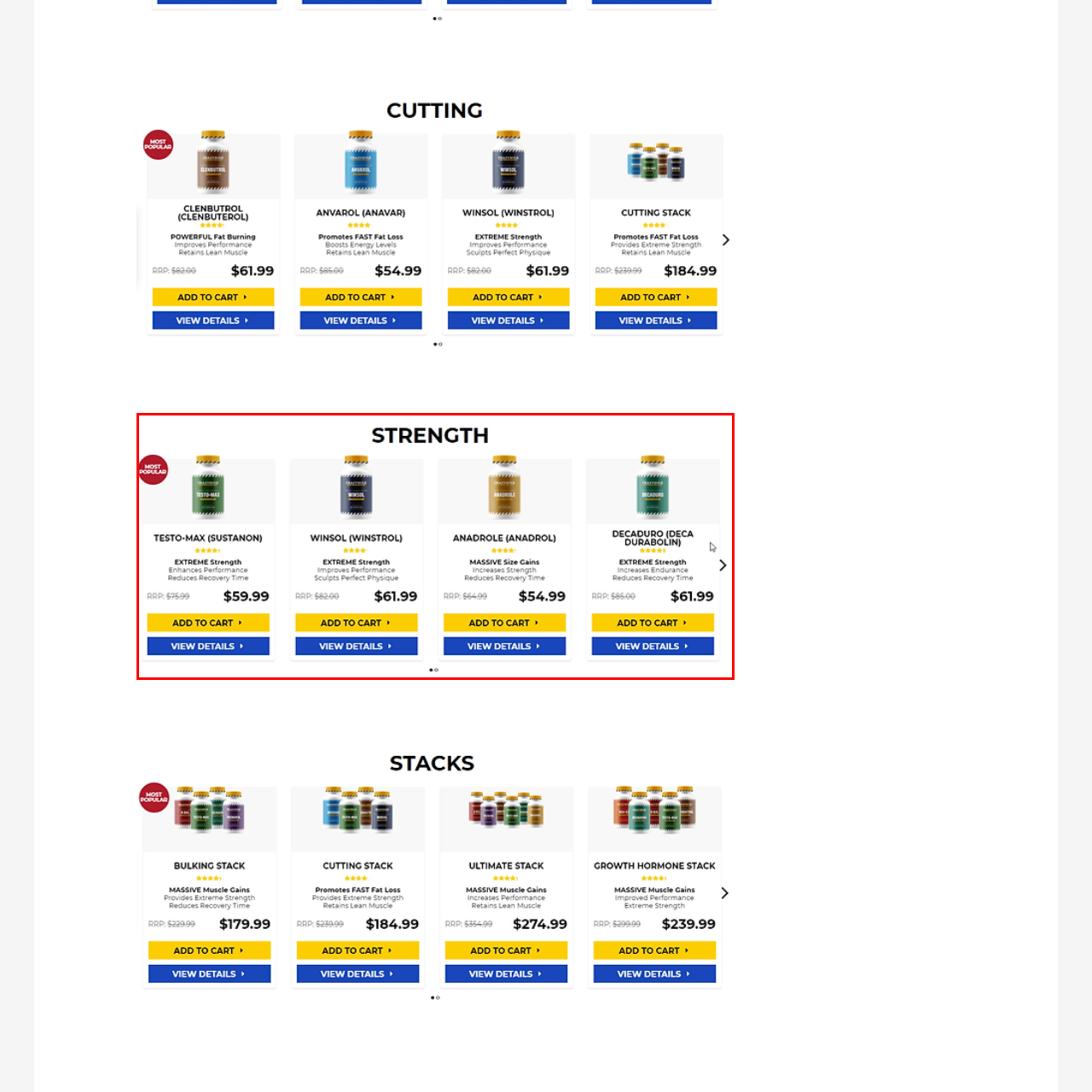Offer an in-depth description of the image encased within the red bounding lines.

This image showcases a selection of strength enhancement supplements available for purchase. The products are displayed in a neatly arranged grid under the heading "STRENGTH." 

From left to right, the first product is **TESTO-MAX (SUSTANON)**, highlighted as "MOST POPULAR," priced at **$59.99**, featuring properties that enhance performance and reduce recovery time. The second product is **WINSOL (WINSTROL)**, sold for **$61.99**, which claims to improve performance and sculpt the perfect physique.

The third item is **ANADROLE (ANADROL)**, offered at **$54.99**, promoting massive size gains and increased strength. Finally, the fourth product, **DECADURO (DECA DURABOLIN)**, also priced at **$61.99**, focuses on increasing endurance and reducing recovery time. Each product section includes options to "ADD TO CART" or "VIEW DETAILS," enhancing user shopping experience with easy navigation.